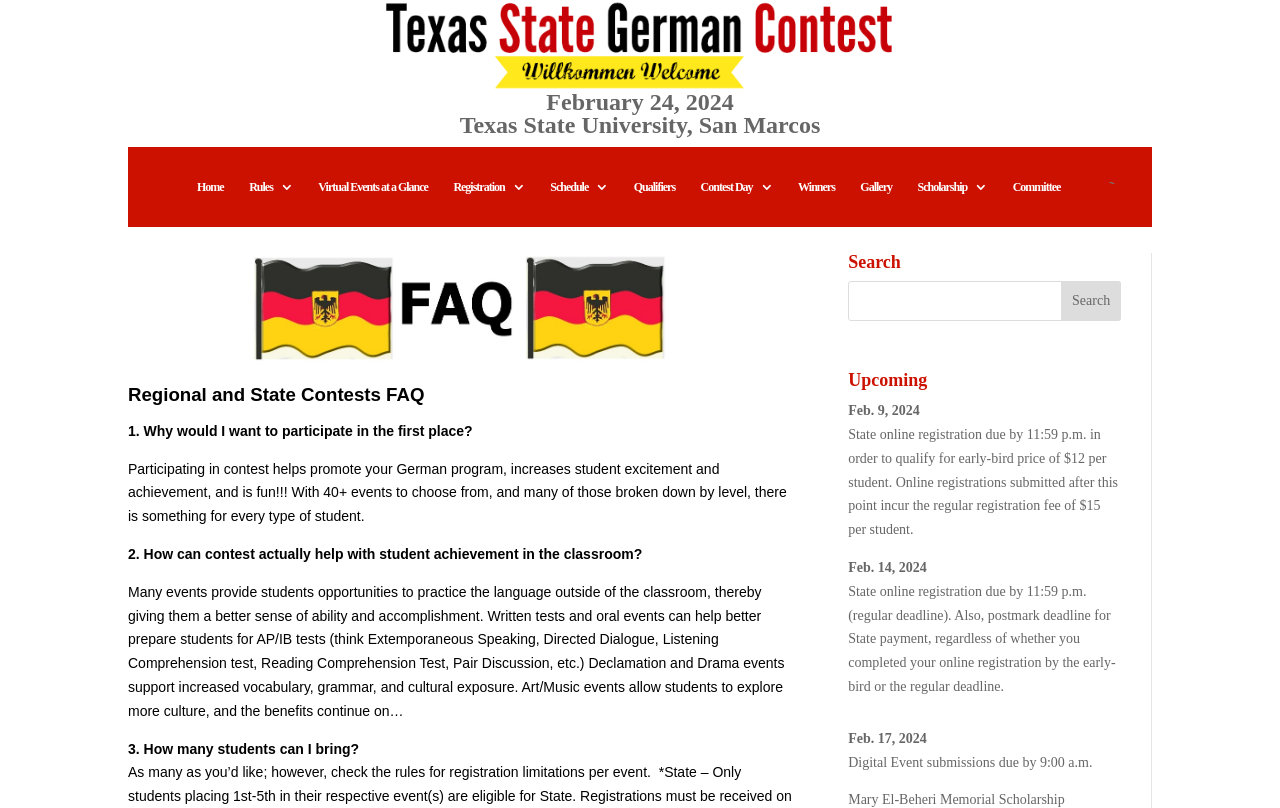Explain the webpage's layout and main content in detail.

The webpage is about the Texas State German Contest, with a focus on its FAQ section. At the top, there is a logo of the organization, accompanied by a link to the homepage. Below this, there is a header section with the date "February 24, 2024" and the location "Texas State University, San Marcos".

The main navigation menu is located below the header, with links to various sections such as "Home", "Rules", "Virtual Events at a Glance", "Registration", "Schedule", "Qualifiers", "Contest Day", "Winners", "Gallery", "Scholarship", and "Committee". These links are arranged horizontally, taking up most of the width of the page.

On the right side of the navigation menu, there is a search box with a label "Search for:". Below this, there is a large image related to the FAQ section.

The main content of the page is divided into two sections. The first section is headed "Regional and State Contests FAQ" and contains a series of questions and answers related to the contest. The questions are numbered, and the answers are provided in paragraphs below each question. The questions and answers are arranged vertically, taking up most of the width of the page.

The second section is headed "Search" and contains a search box with a label and a button to submit the search query. Below this, there is a section headed "Upcoming" which lists a series of upcoming events related to the contest, including deadlines for registration and submission of digital events.

Throughout the page, there are several images and icons, including the logo of the organization and icons for the search box and buttons. The overall layout is clean and easy to navigate, with clear headings and concise text.